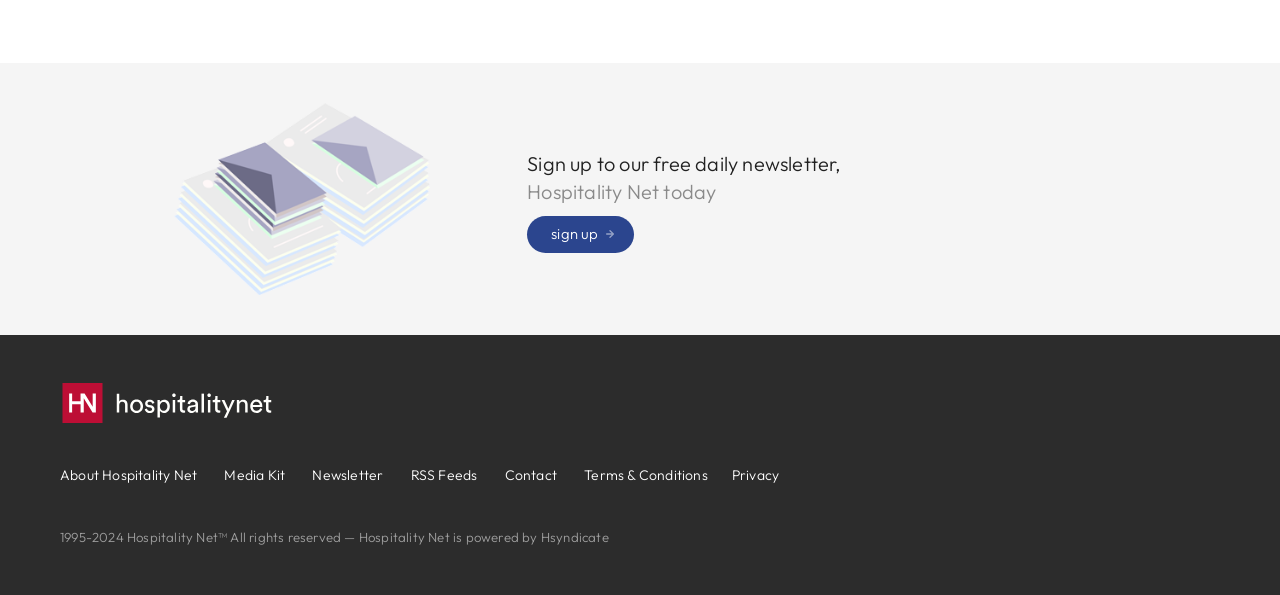What is the purpose of the 'sign up' link?
Look at the screenshot and respond with one word or a short phrase.

to sign up for the newsletter